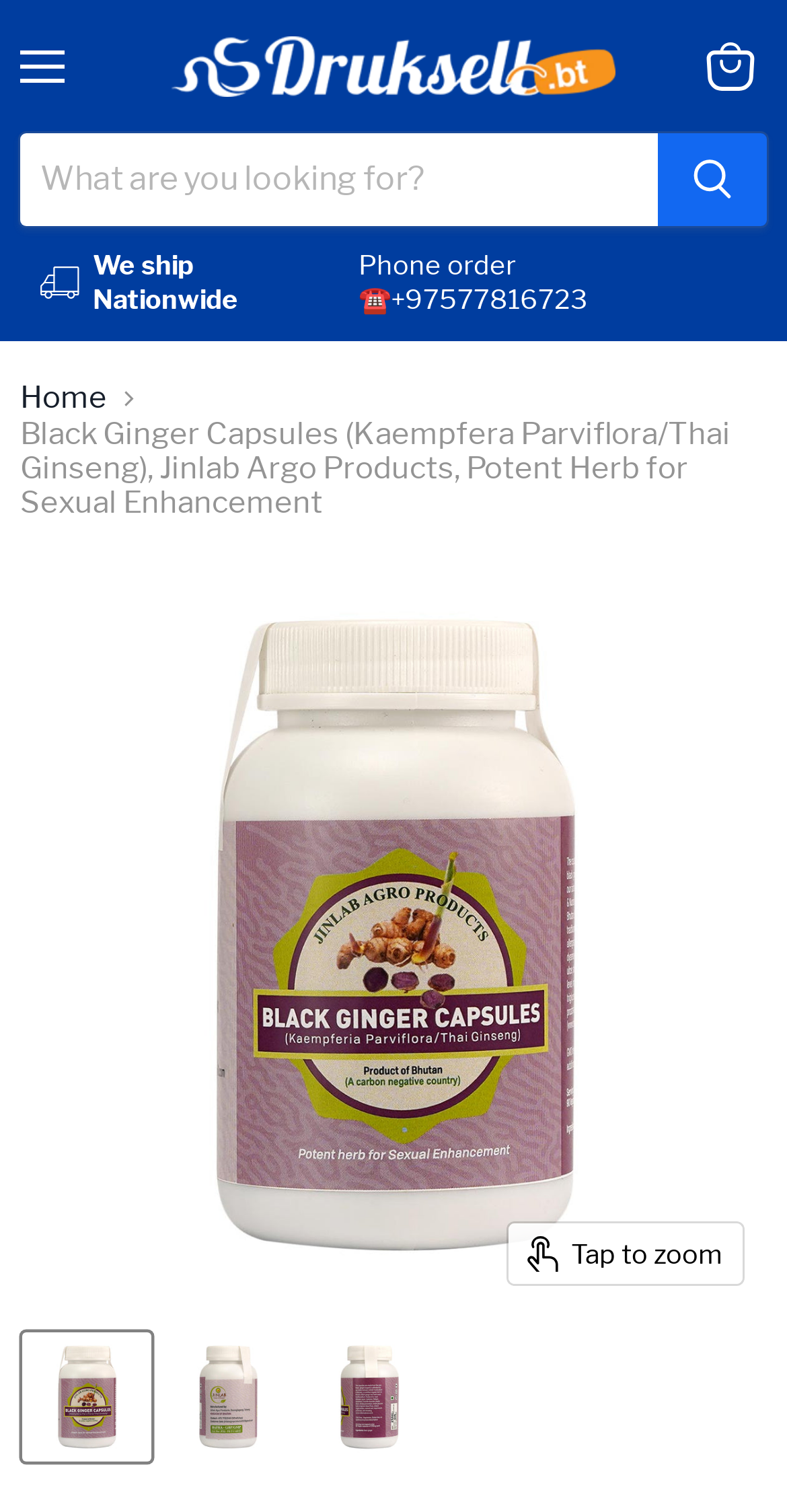Carefully observe the image and respond to the question with a detailed answer:
Is there a search function on the page?

There is a search function on the page, which can be found in the 'Product' search section, where users can input their search queries and click the 'Search' button.